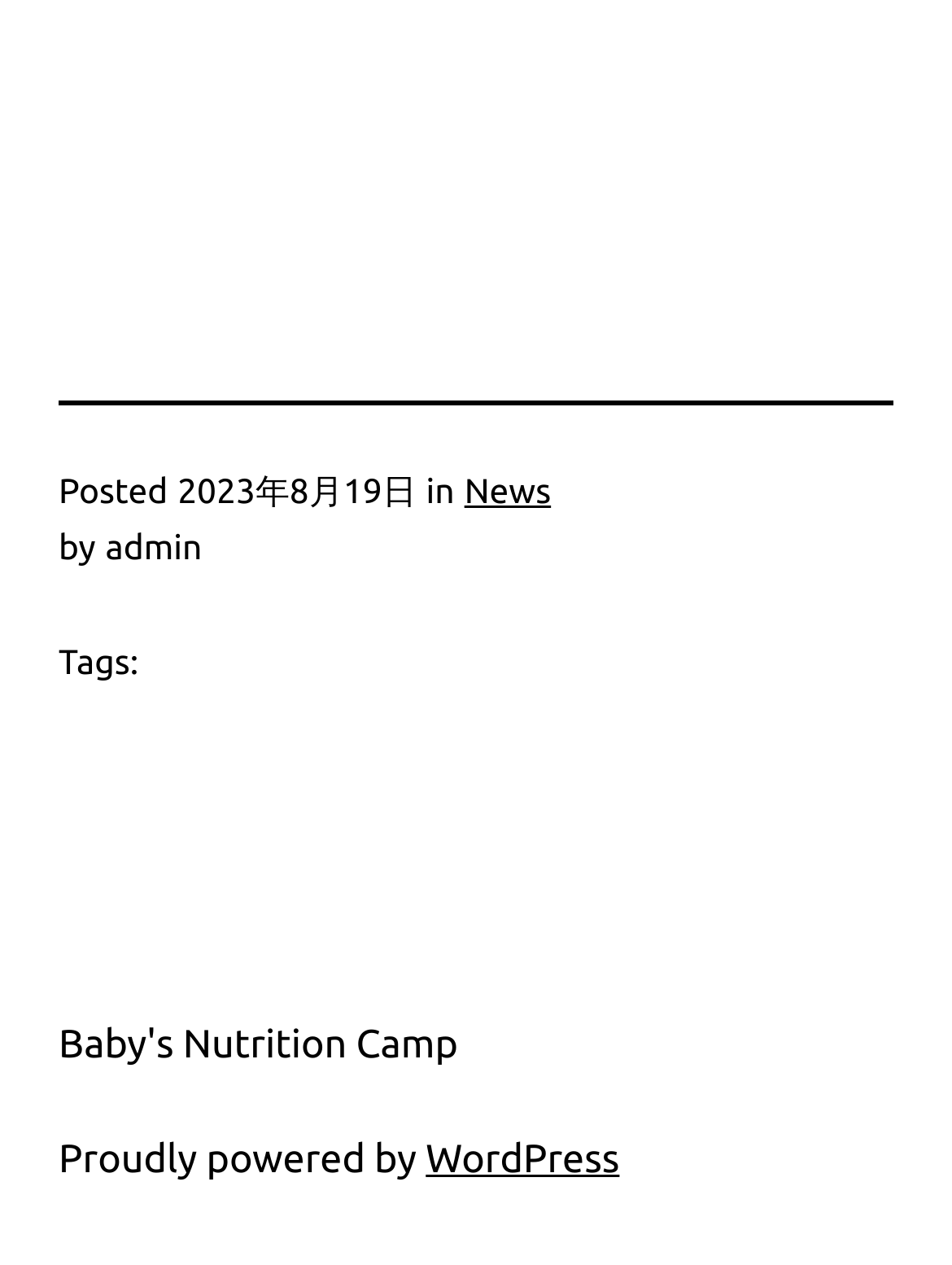Using the element description News, predict the bounding box coordinates for the UI element. Provide the coordinates in (top-left x, top-left y, bottom-right x, bottom-right y) format with values ranging from 0 to 1.

[0.488, 0.374, 0.579, 0.404]